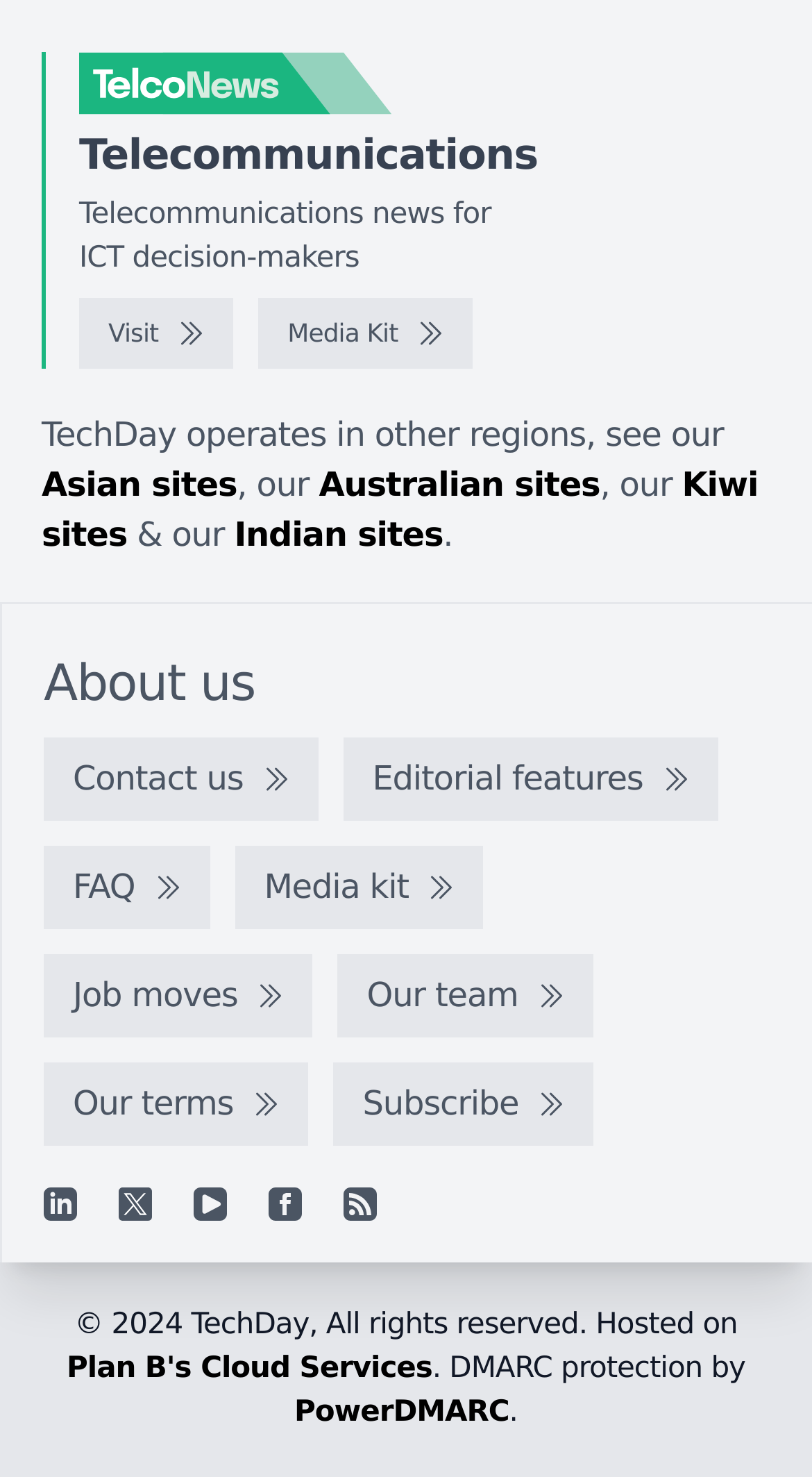What is the name of the logo?
Provide a one-word or short-phrase answer based on the image.

TelcoNews logo